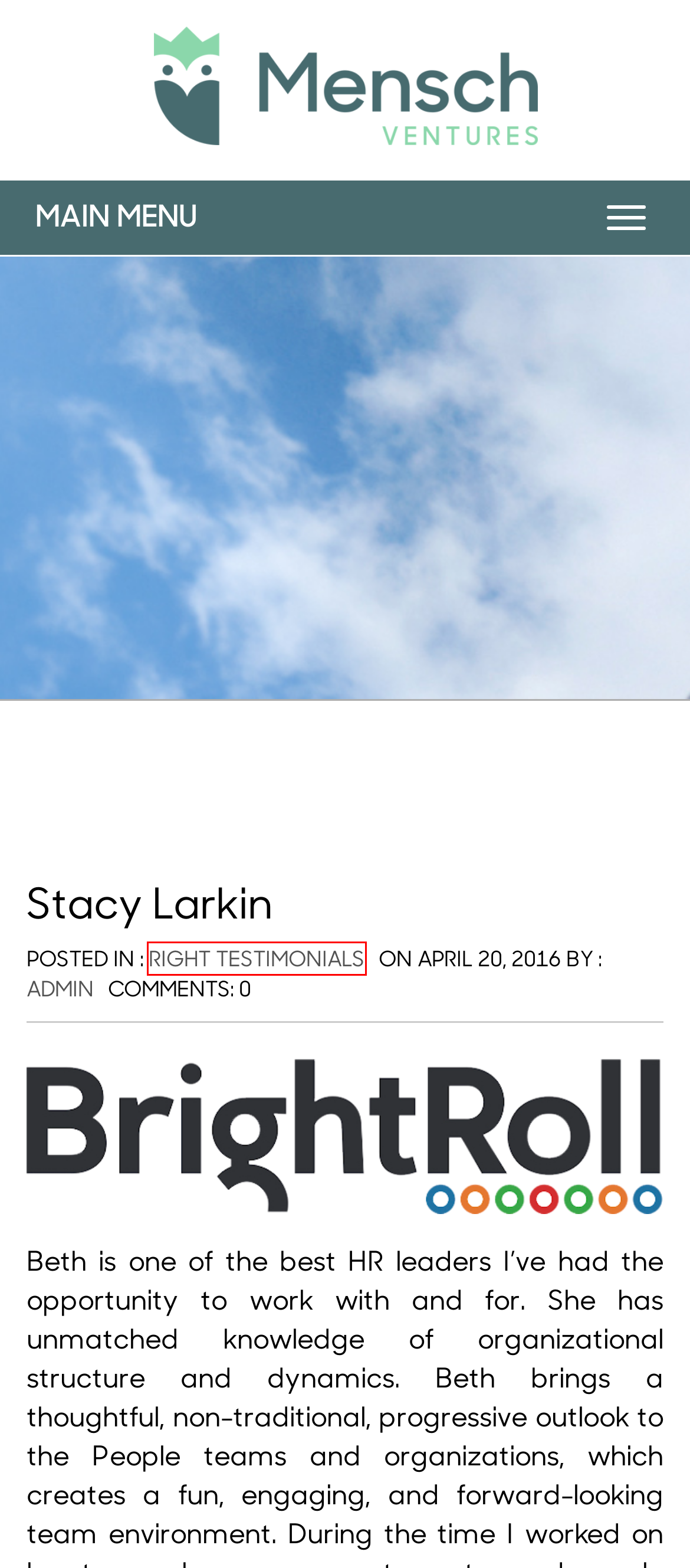Given a screenshot of a webpage with a red bounding box, please pick the webpage description that best fits the new webpage after clicking the element inside the bounding box. Here are the candidates:
A. November | 2017 | Mensch Ventures
B. February | 2020 | Mensch Ventures
C. right testimonials | Mensch Ventures
D. admin | Mensch Ventures
E. Meet America’s Best Startup Employers 2020 | Mensch Ventures
F. Mensch Ventures
G. December | 2018 | Mensch Ventures
H. March | 2019 | Mensch Ventures

C